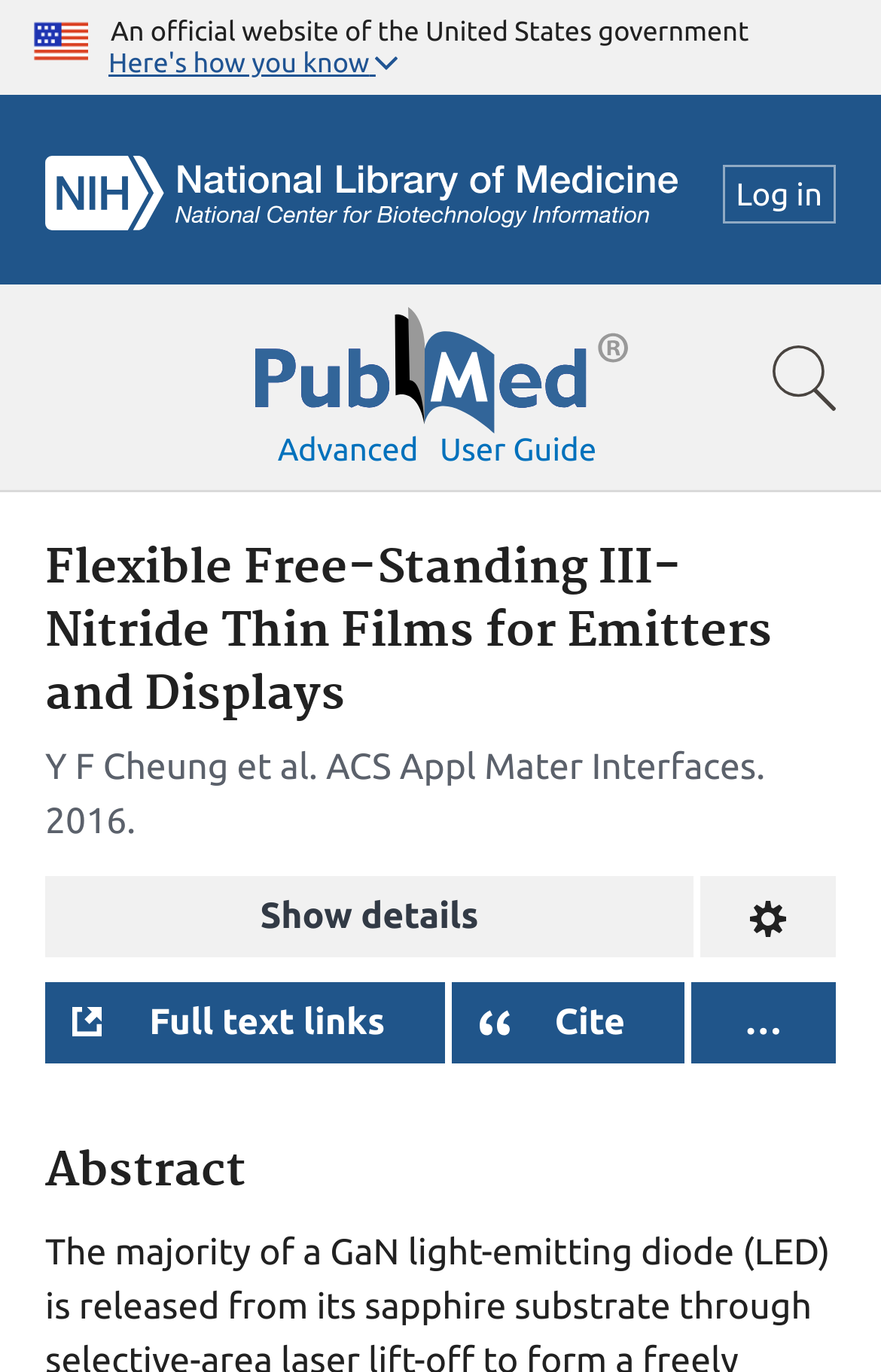Please use the details from the image to answer the following question comprehensively:
What is the title of the article?

I found a heading element with the text 'Flexible Free-Standing III-Nitride Thin Films for Emitters and Displays' located at the top of the page, which suggests that this is the title of the article.